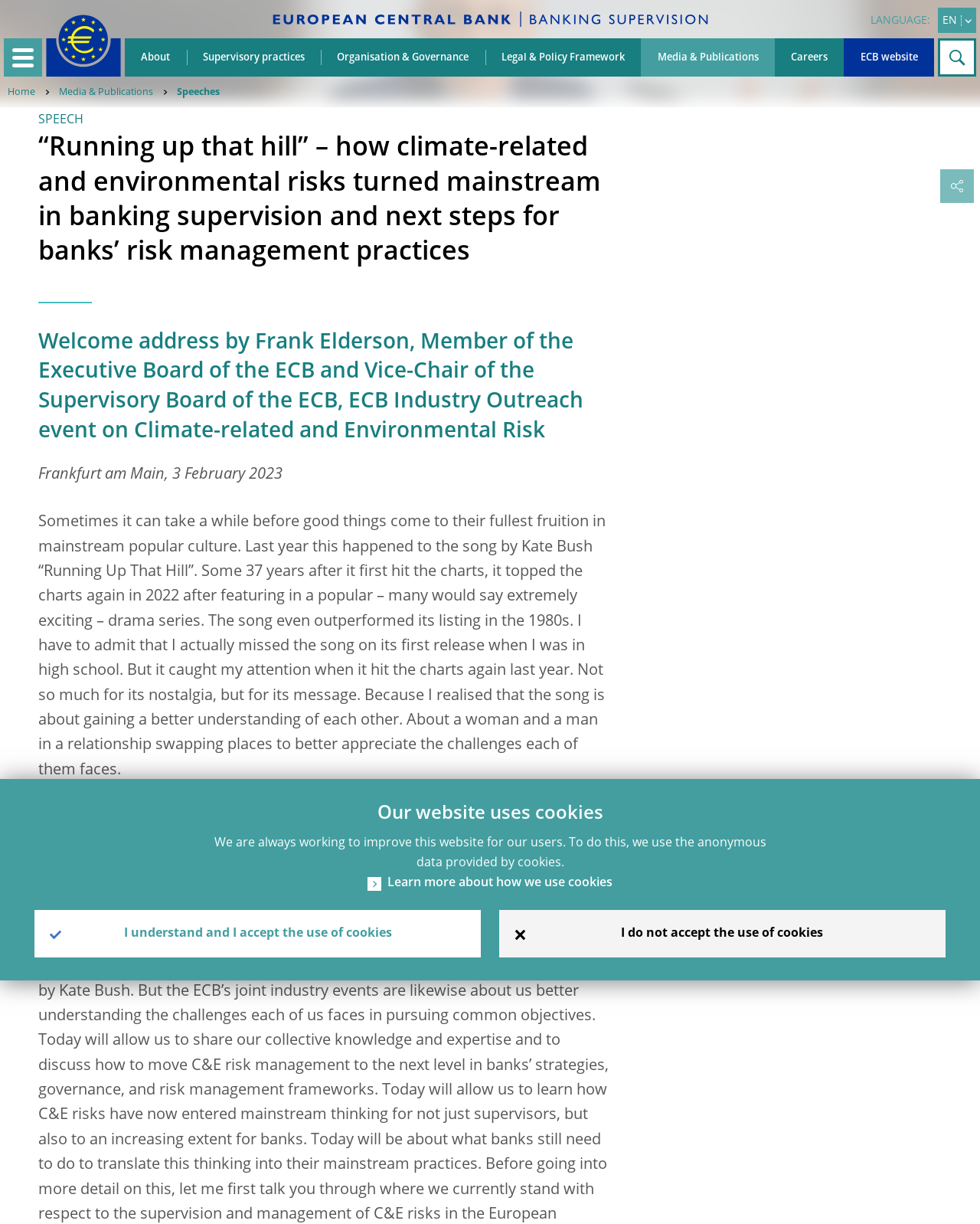Can you pinpoint the bounding box coordinates for the clickable element required for this instruction: "Change language"? The coordinates should be four float numbers between 0 and 1, i.e., [left, top, right, bottom].

[0.887, 0.006, 0.996, 0.027]